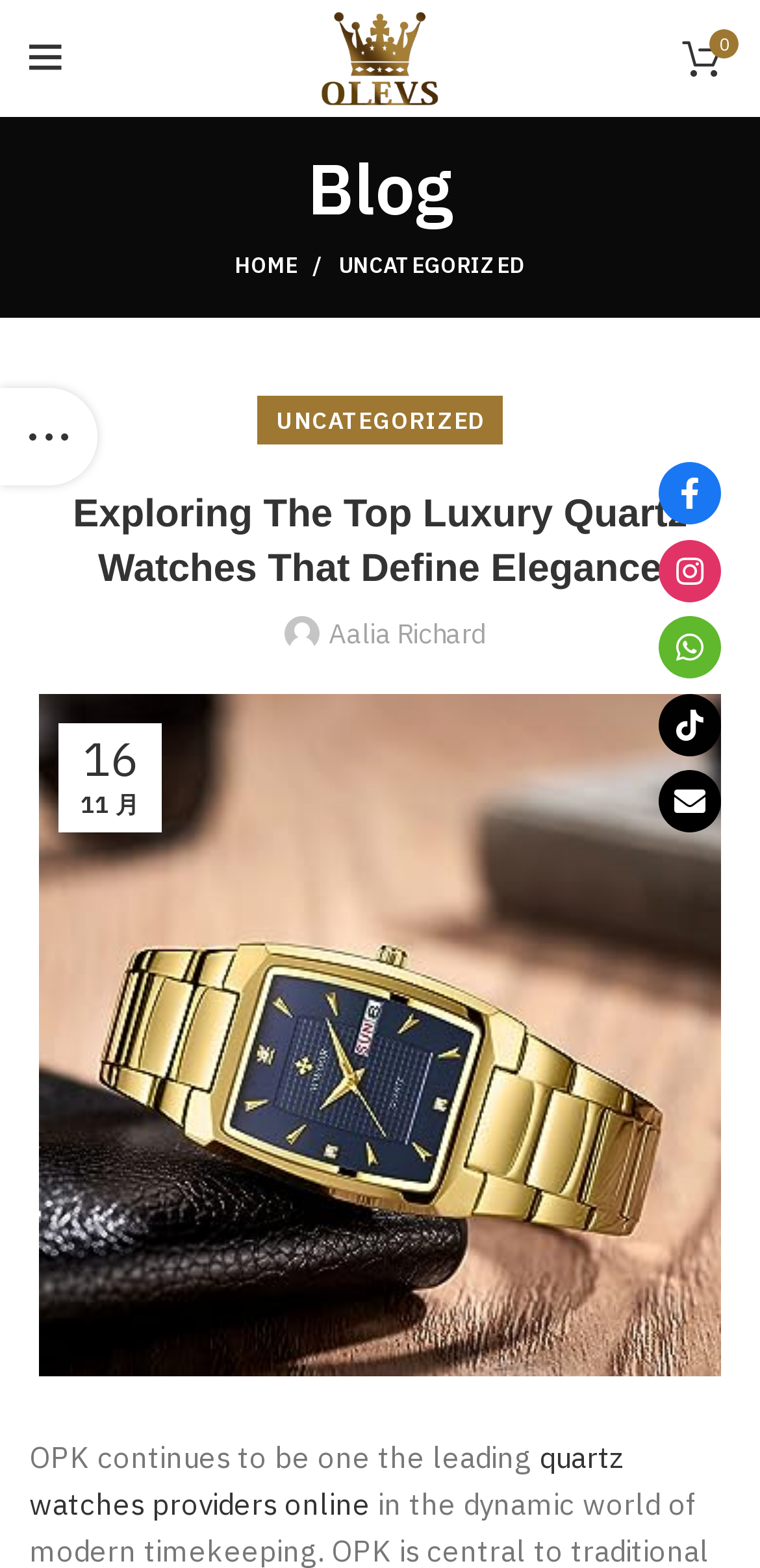Determine the bounding box coordinates of the clickable element to achieve the following action: 'Go to the UNCATEGORIZED page'. Provide the coordinates as four float values between 0 and 1, formatted as [left, top, right, bottom].

[0.446, 0.161, 0.692, 0.178]